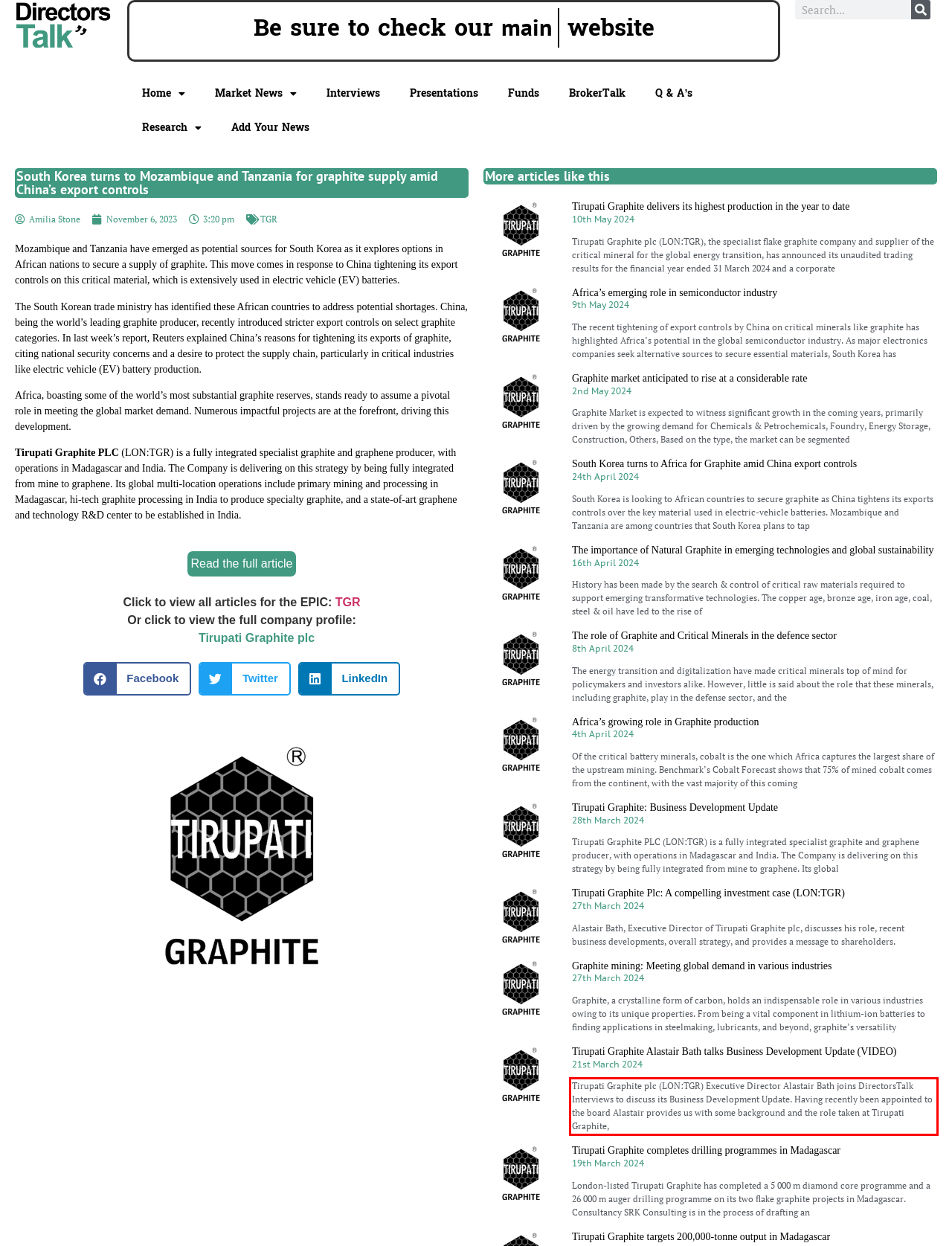You have a screenshot with a red rectangle around a UI element. Recognize and extract the text within this red bounding box using OCR.

Tirupati Graphite plc (LON:TGR) Executive Director Alastair Bath joins DirectorsTalk Interviews to discuss its Business Development Update. Having recently been appointed to the board Alastair provides us with some background and the role taken at Tirupati Graphite,